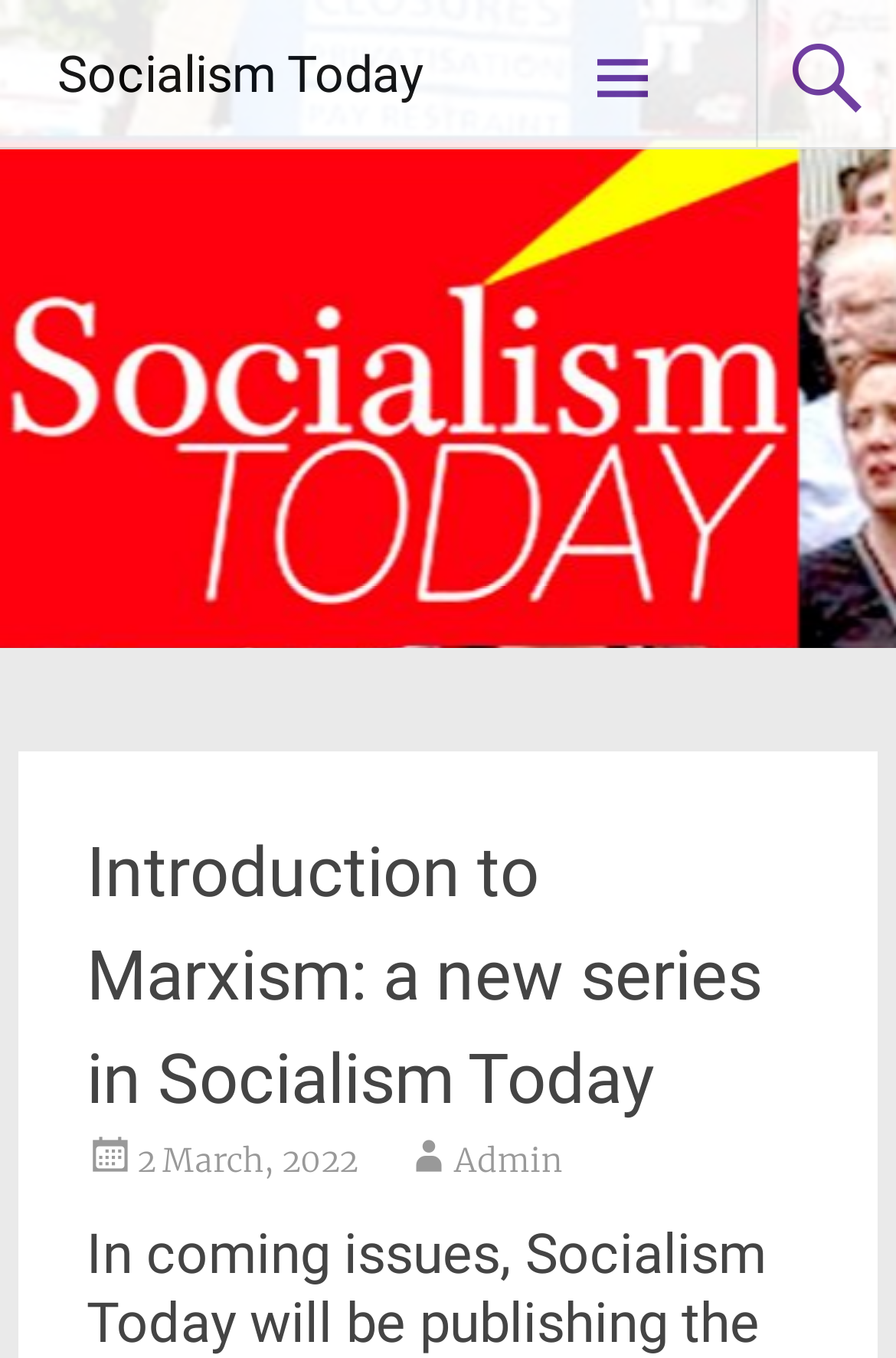Answer the question briefly using a single word or phrase: 
How many links are in the header?

3